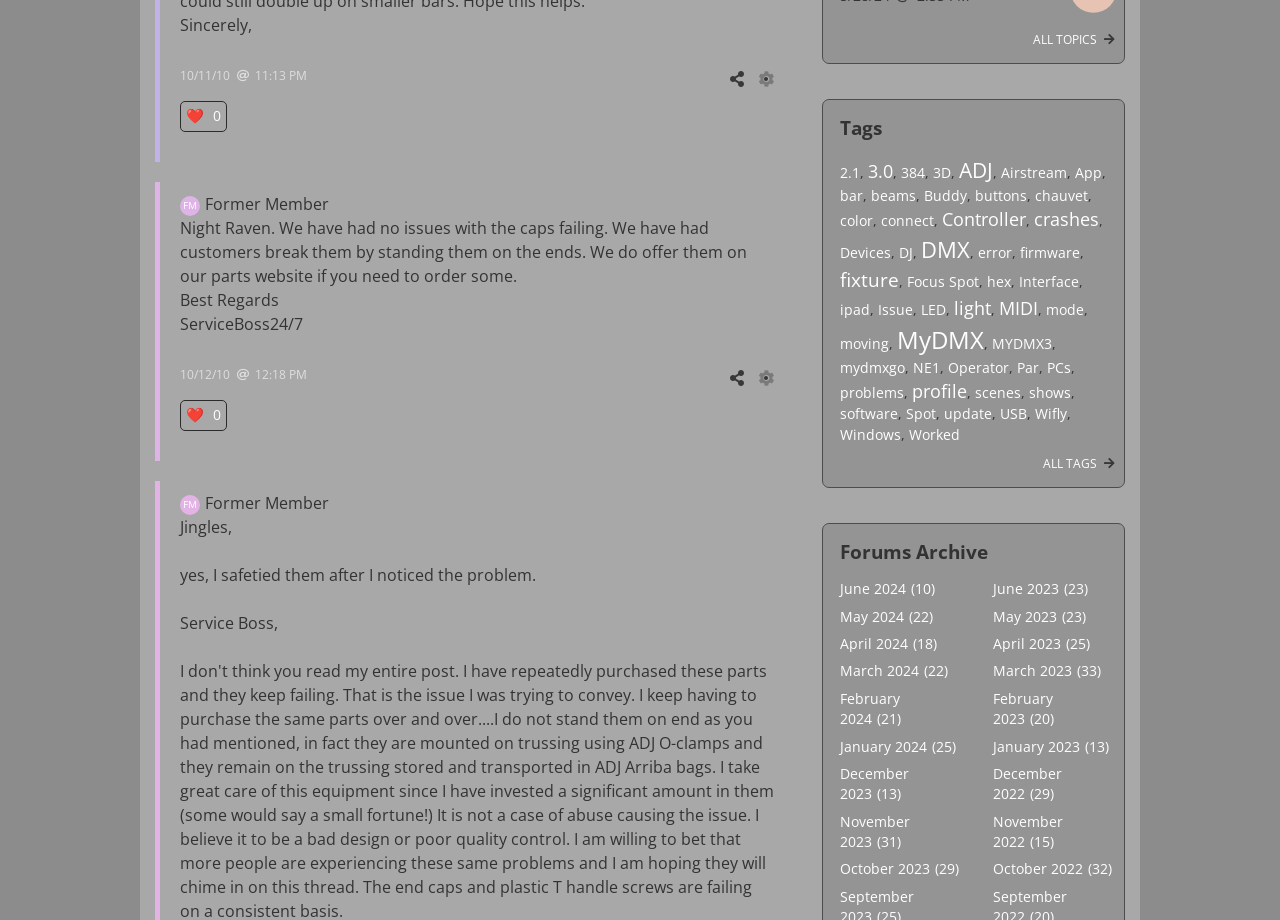Please locate the bounding box coordinates of the element's region that needs to be clicked to follow the instruction: "Check the checkbox". The bounding box coordinates should be provided as four float numbers between 0 and 1, i.e., [left, top, right, bottom].

None